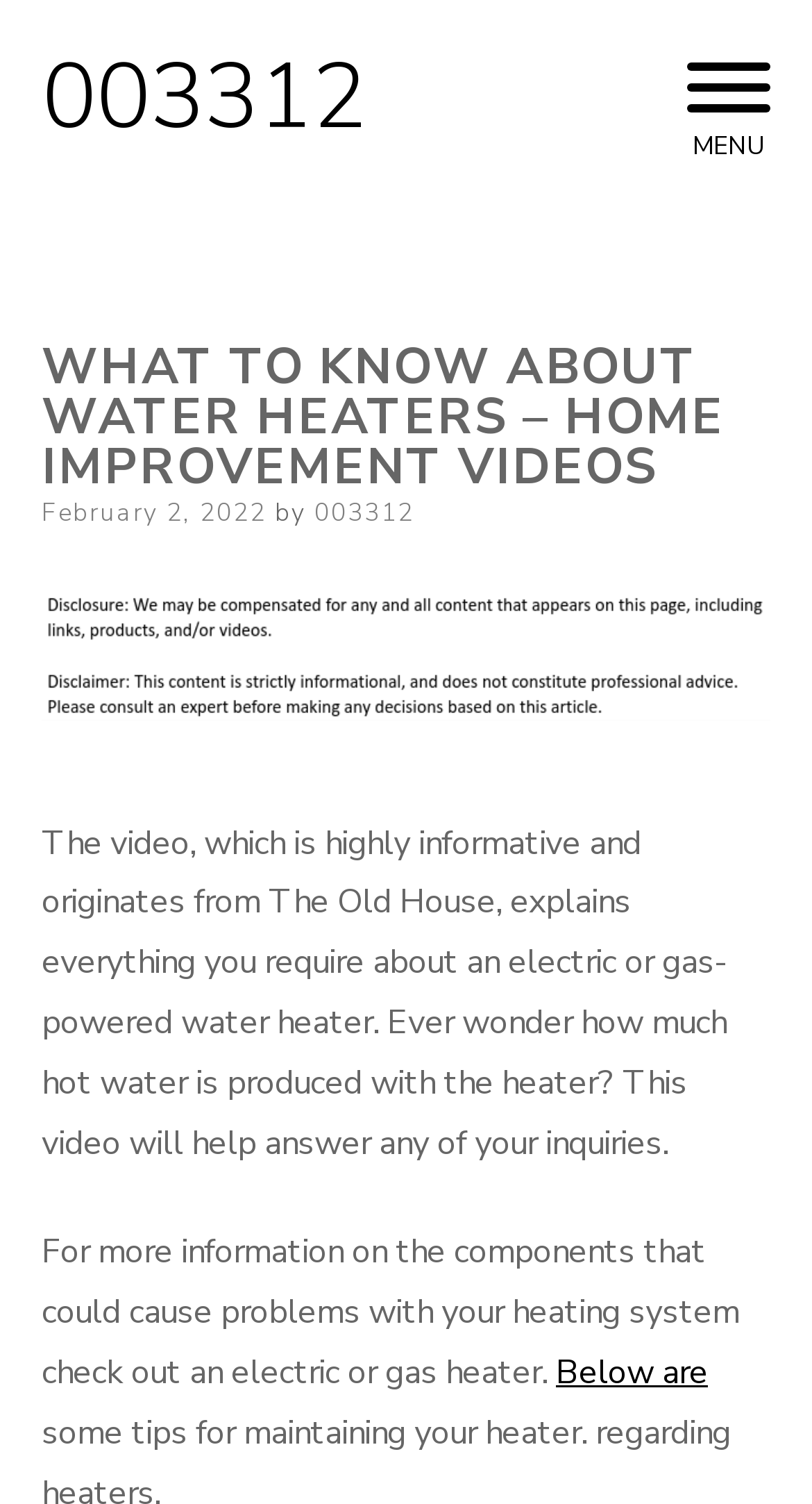What is the topic of the video?
Using the image, answer in one word or phrase.

Water heaters